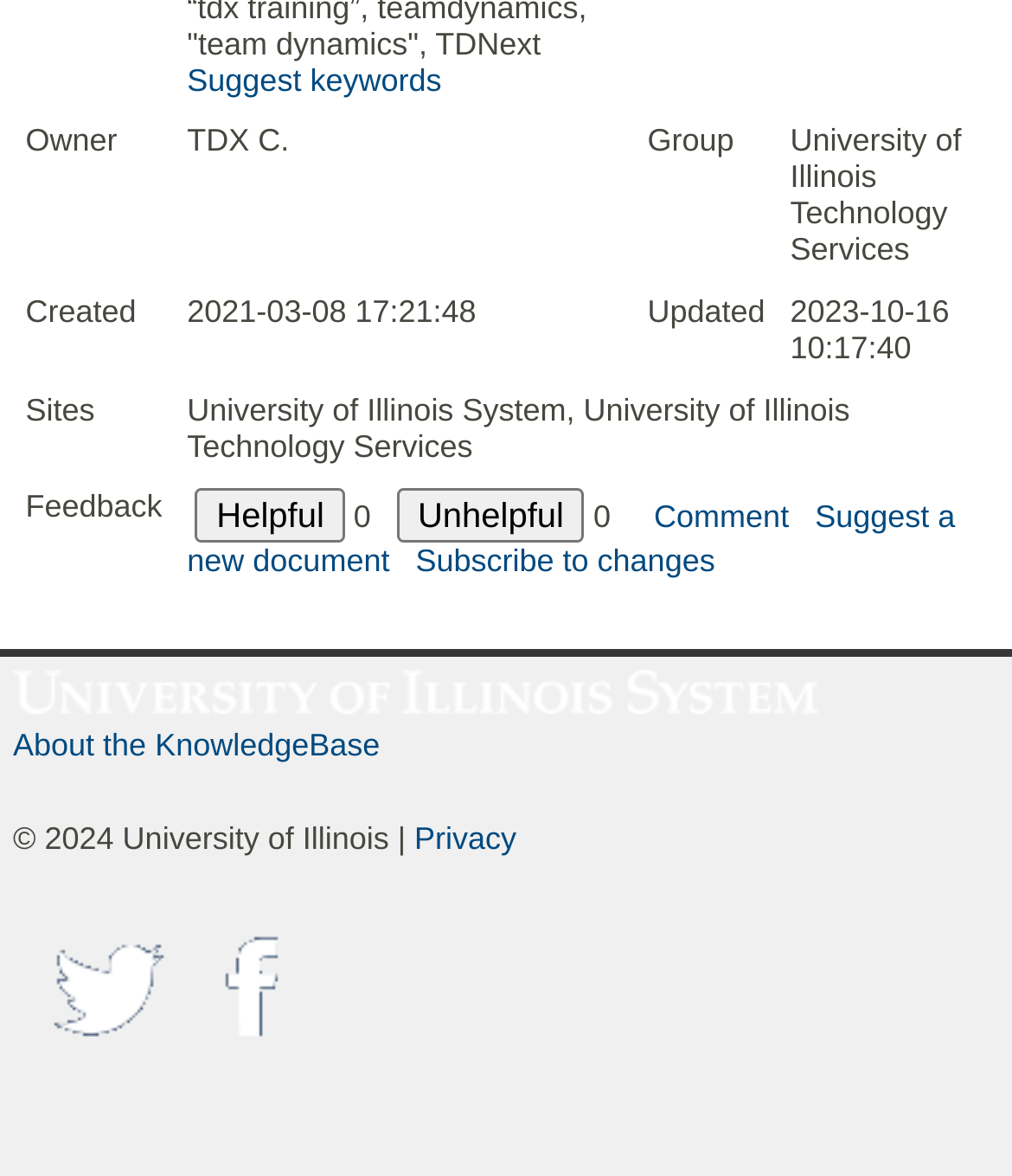Find the bounding box coordinates for the HTML element described as: "Suggest keywords". The coordinates should consist of four float values between 0 and 1, i.e., [left, top, right, bottom].

[0.185, 0.053, 0.436, 0.083]